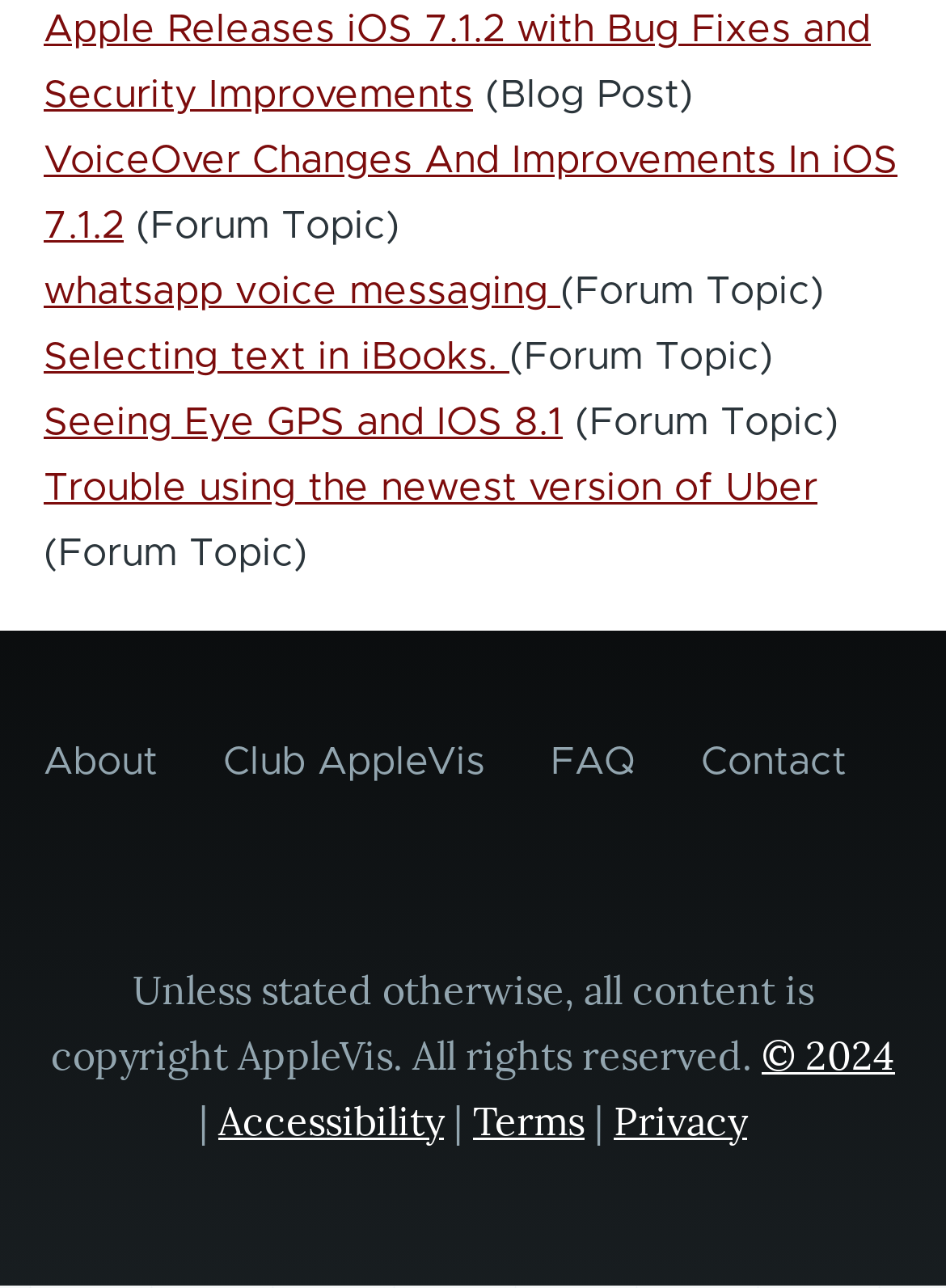Determine the bounding box coordinates of the element's region needed to click to follow the instruction: "Check the Accessibility page". Provide these coordinates as four float numbers between 0 and 1, formatted as [left, top, right, bottom].

[0.231, 0.851, 0.469, 0.889]